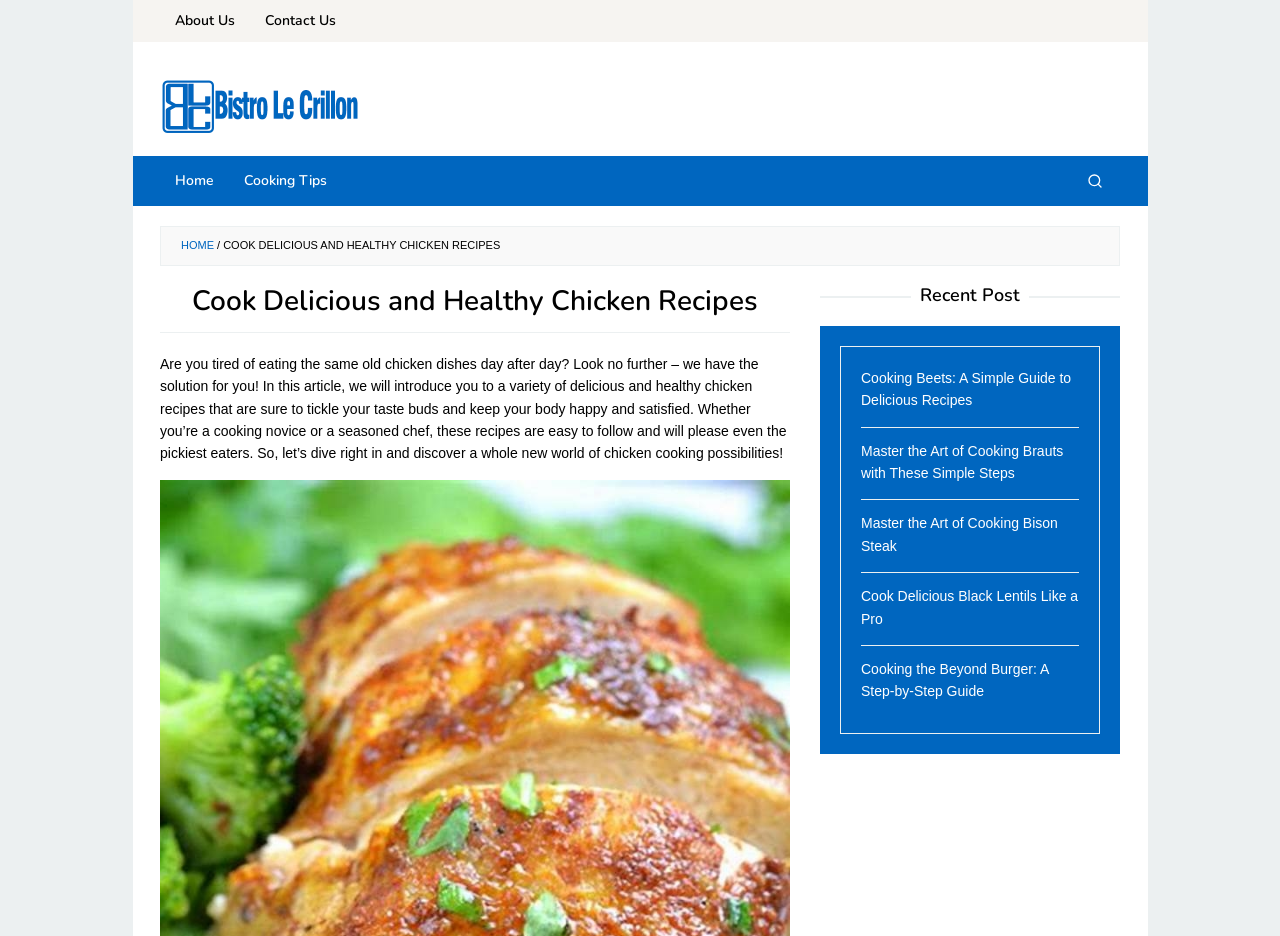Find the bounding box coordinates of the clickable area required to complete the following action: "read cooking tips".

[0.179, 0.167, 0.267, 0.221]